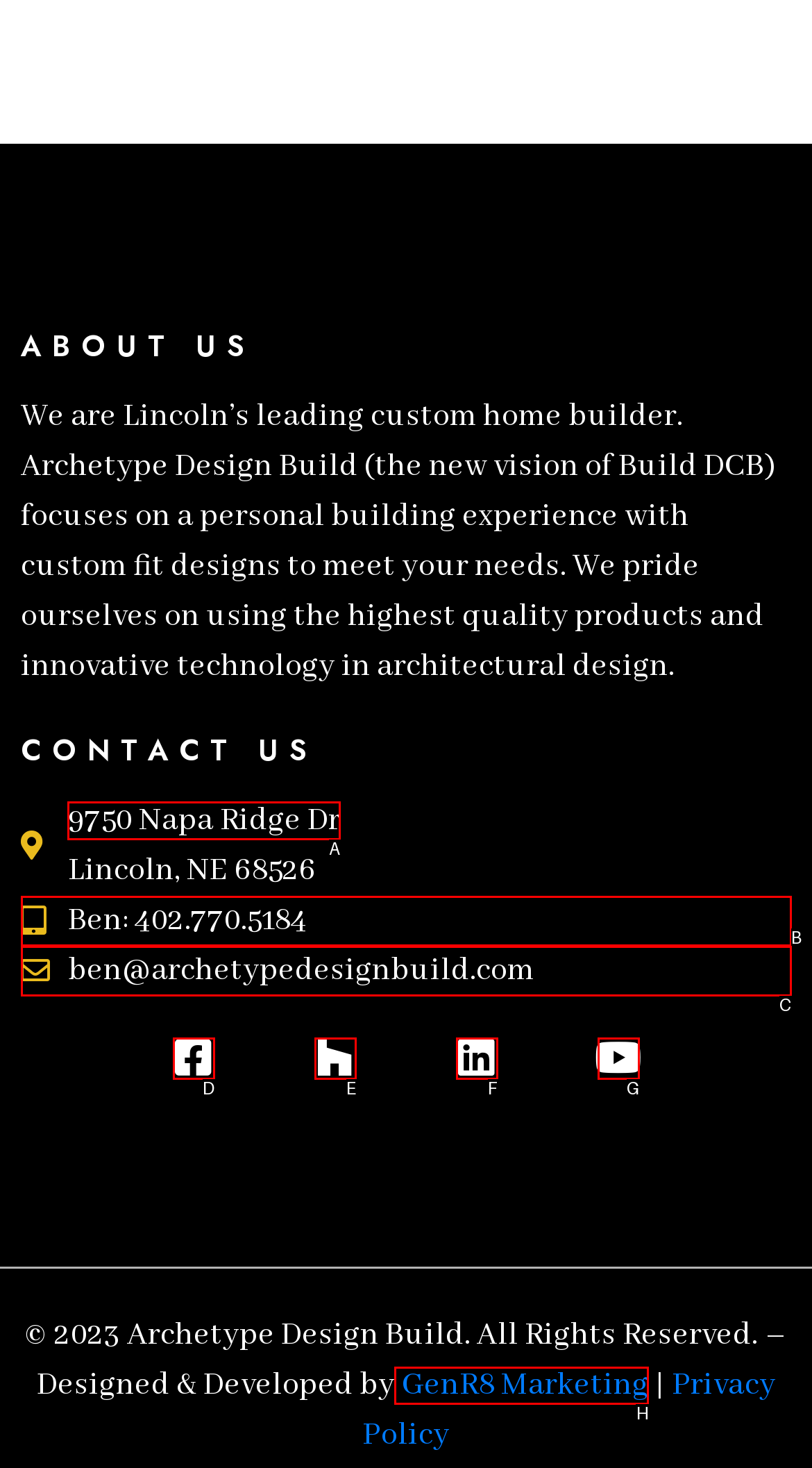Determine the letter of the UI element I should click on to complete the task: Check the company's address from the provided choices in the screenshot.

A